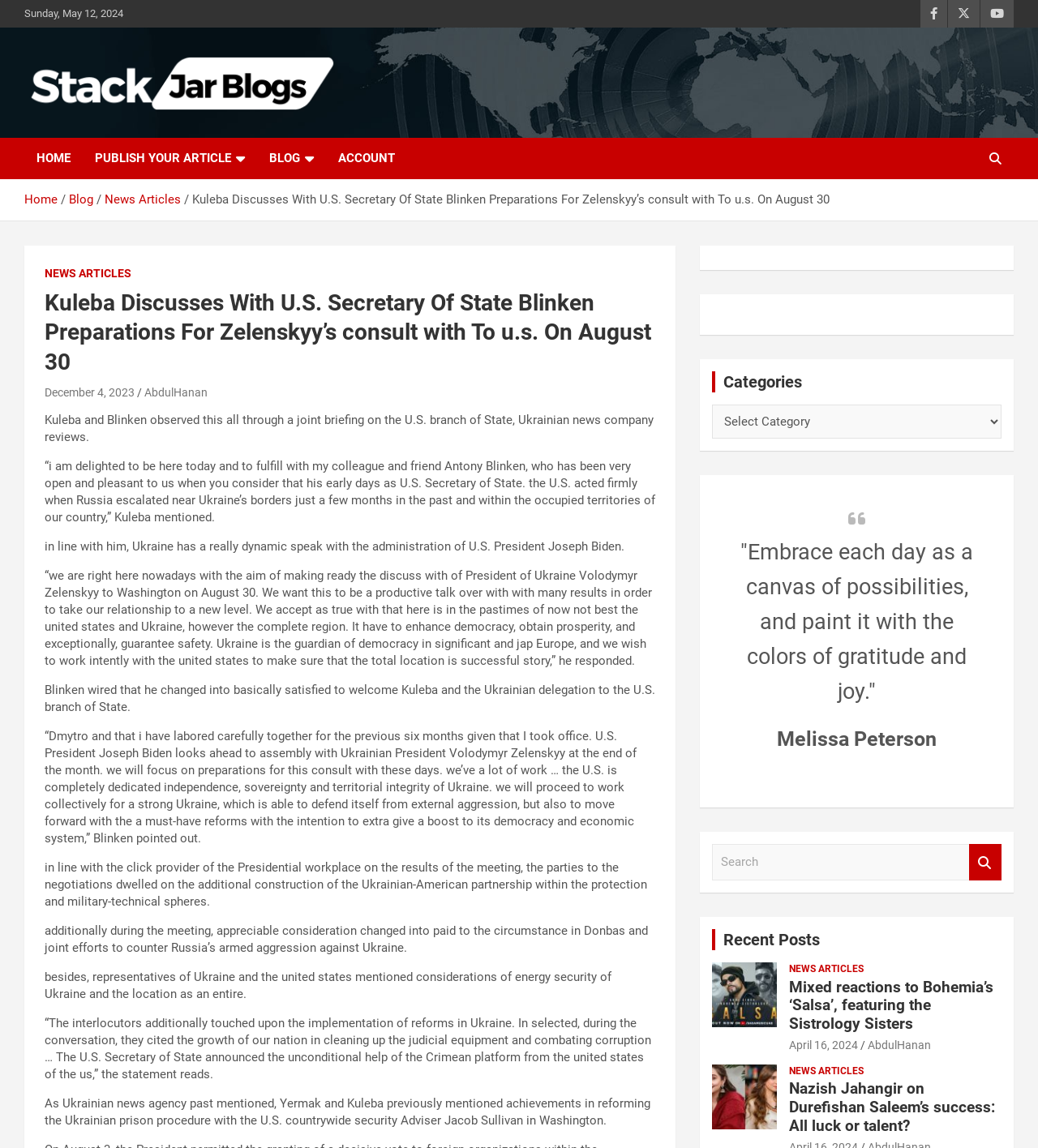Identify the bounding box coordinates of the region I need to click to complete this instruction: "Click on the HOME link".

[0.023, 0.12, 0.08, 0.156]